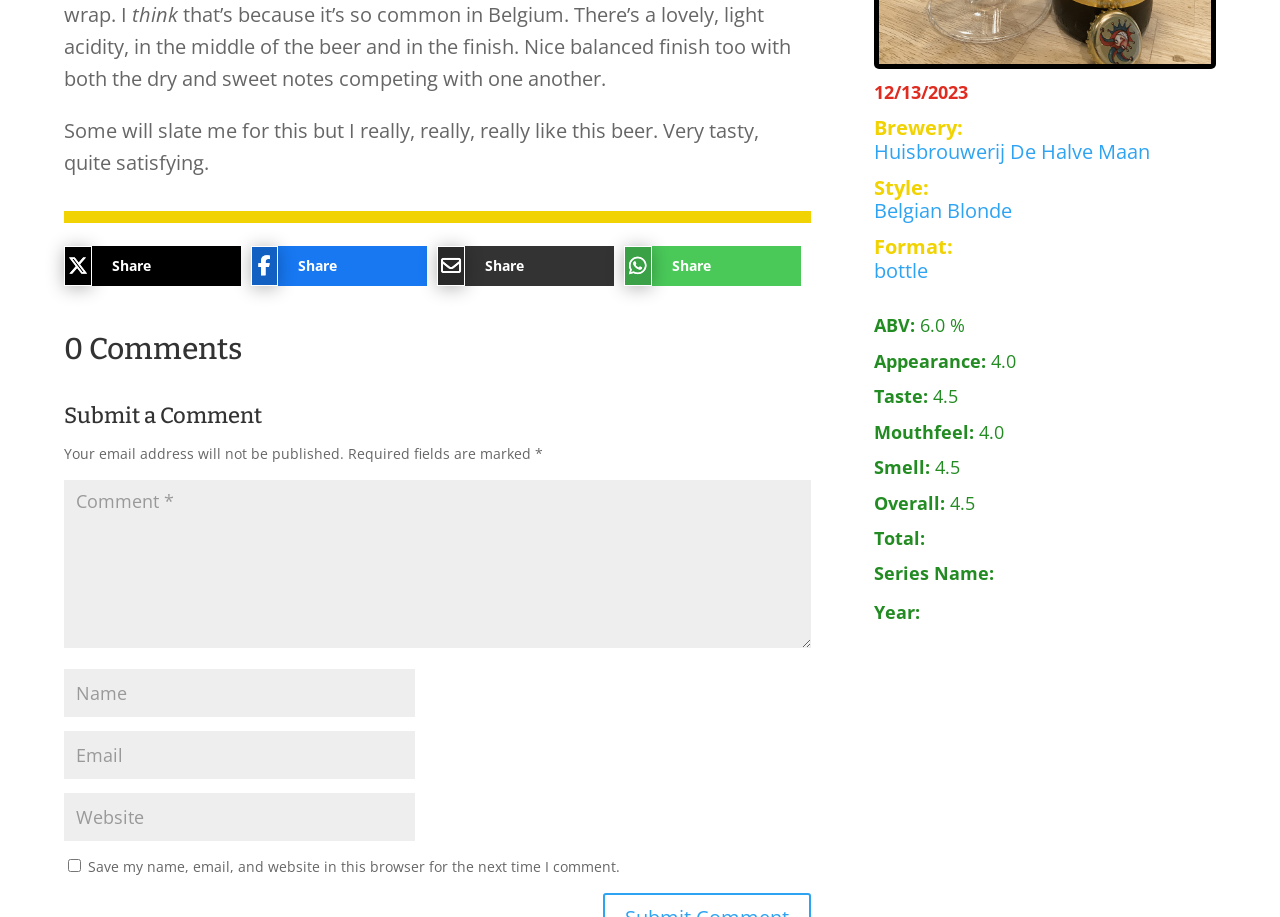Determine the bounding box coordinates of the UI element described by: "Next →".

None